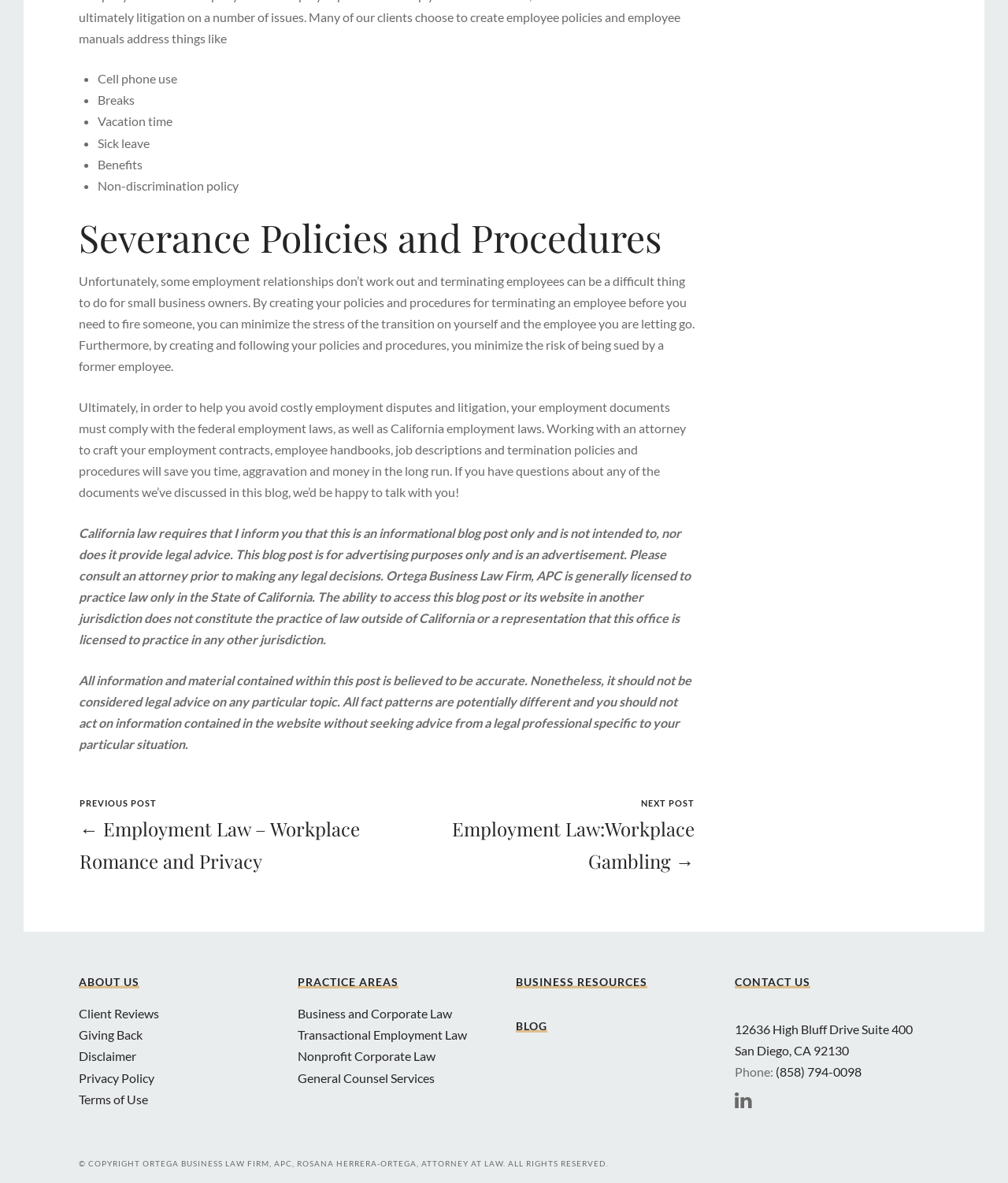What is the location of the Ortega Business Law Firm?
Kindly offer a detailed explanation using the data available in the image.

The location of the Ortega Business Law Firm is San Diego, CA 92130, as indicated by the address '12636 High Bluff Drive Suite 400 San Diego, CA 92130' provided at the bottom of the webpage.